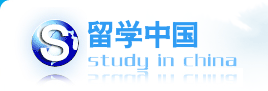What is the program's mission?
Answer briefly with a single word or phrase based on the image.

To encourage international students